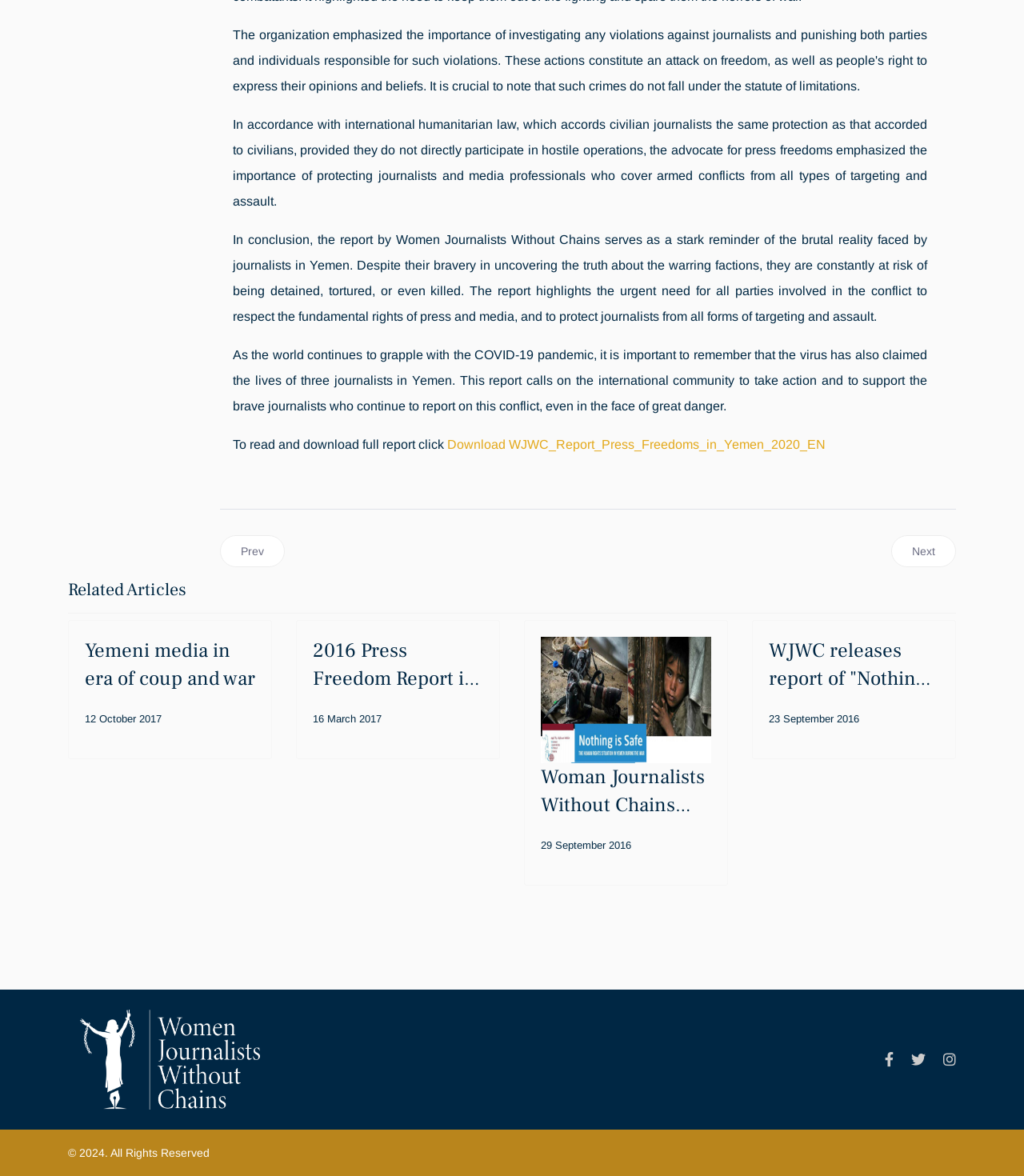What is the topic of the report mentioned in the webpage?
Provide an in-depth and detailed answer to the question.

The webpage mentions a report by Women Journalists Without Chains, which highlights the importance of protecting journalists and media professionals who cover armed conflicts from all types of targeting and assault. The report is about press freedoms in Yemen.